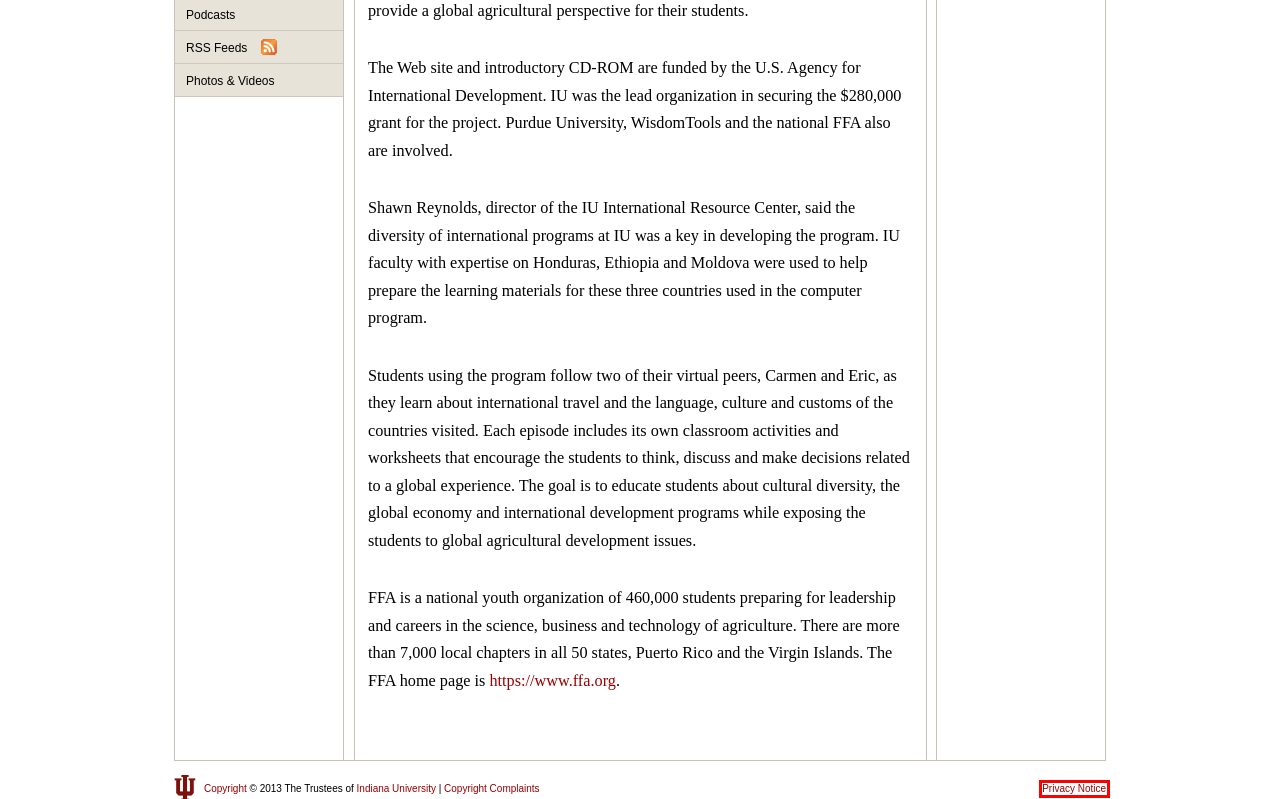You have a screenshot of a webpage with a red bounding box around an element. Identify the webpage description that best fits the new page that appears after clicking the selected element in the red bounding box. Here are the candidates:
A. Indiana University Bloomington
B. News at IU East
C. IU News Room: Indiana University
D. Privacy Notice for IU News Room:
								
					IU News Room: Indiana University
E. Copyright: Indiana University
F. IU Kokomo: Indiana University
G. Photos & Videos:
								
					IU News Room: Indiana University
H. News at IU: Indiana University

D